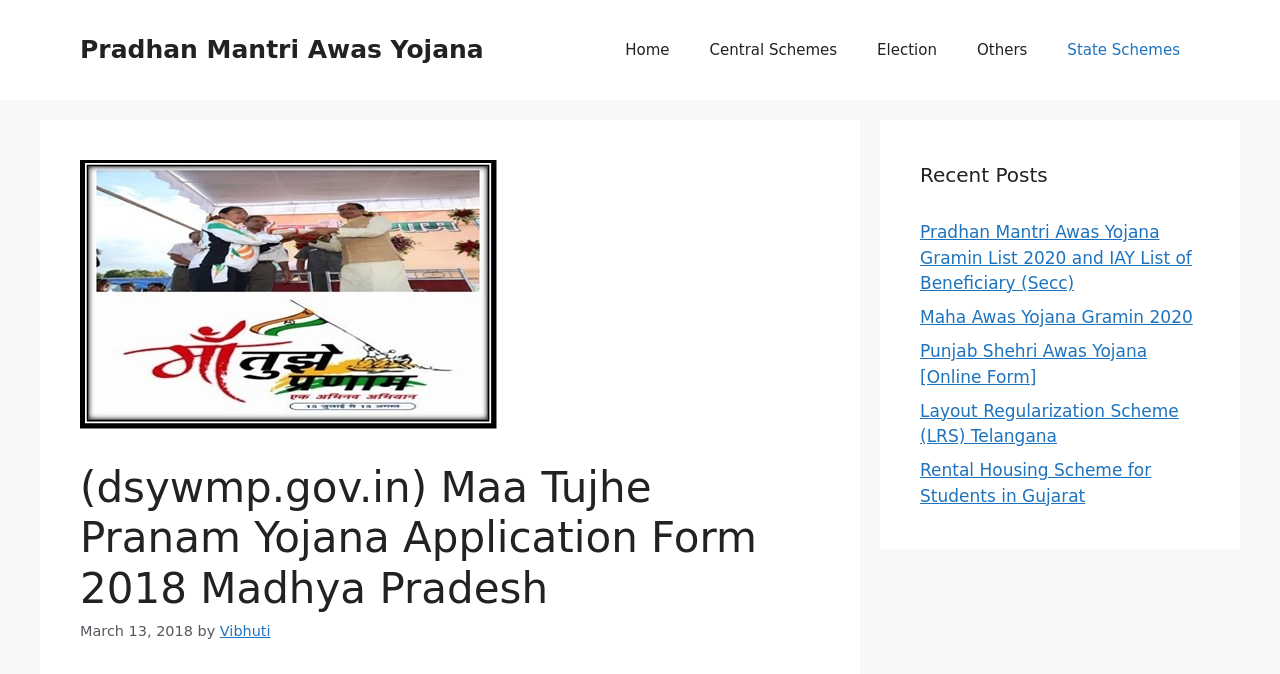Please answer the following question using a single word or phrase: 
What is the state where the scheme is launched?

Madhya Pradesh